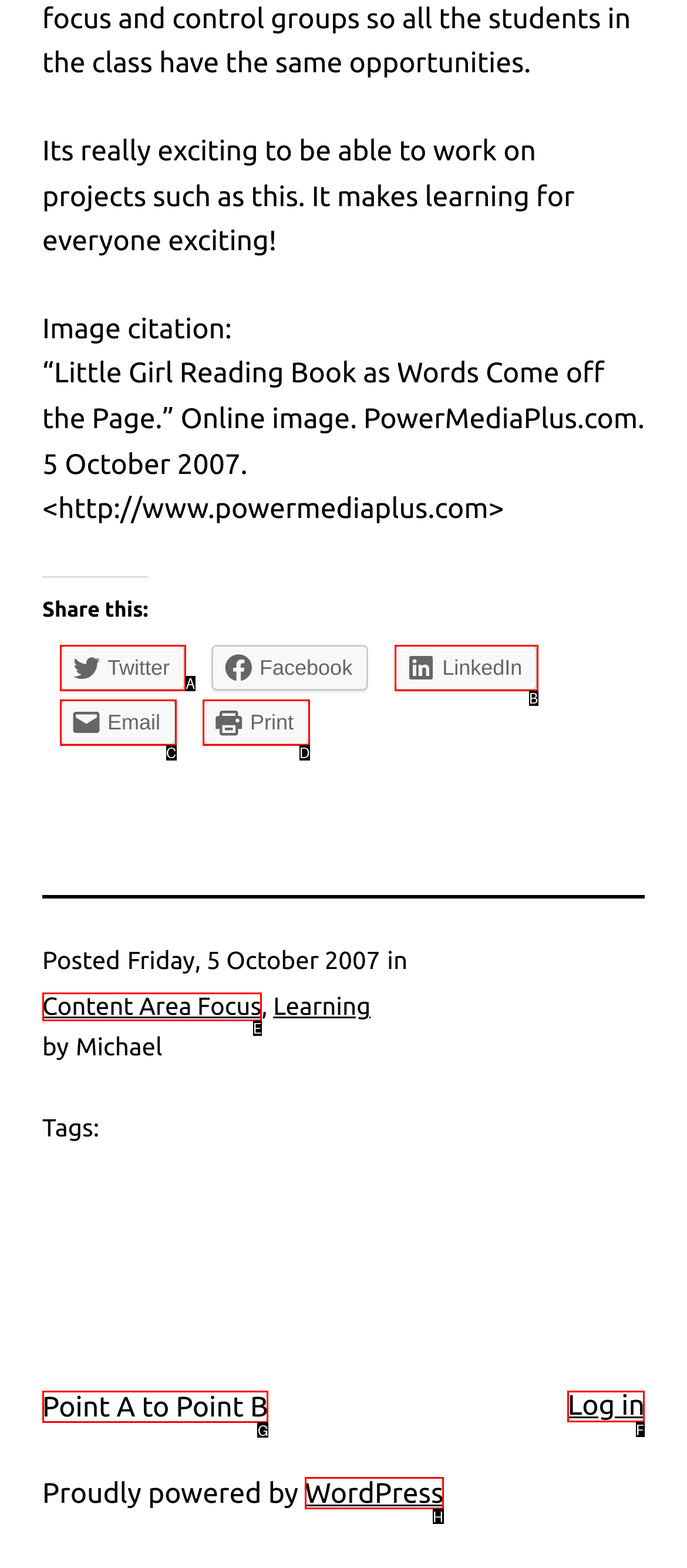Tell me which one HTML element I should click to complete the following task: Log in to the website
Answer with the option's letter from the given choices directly.

F